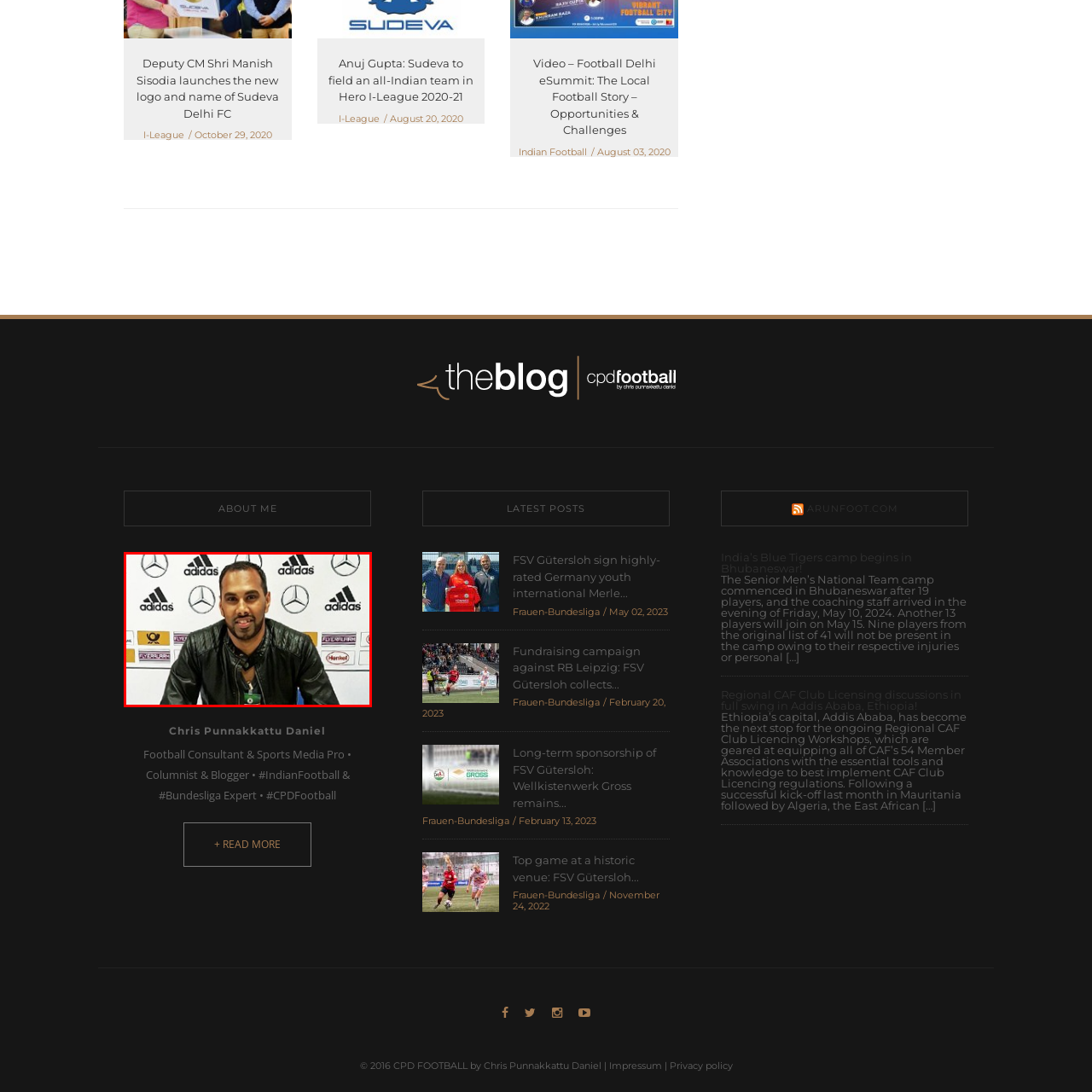What is Chris Punnakkattu Daniel known for?
Inspect the part of the image highlighted by the red bounding box and give a detailed answer to the question.

The caption states that Chris Punnakkattu Daniel is known for his expertise in Indian football and the Bundesliga, indicating that he has a deep understanding and knowledge of these specific areas of football.